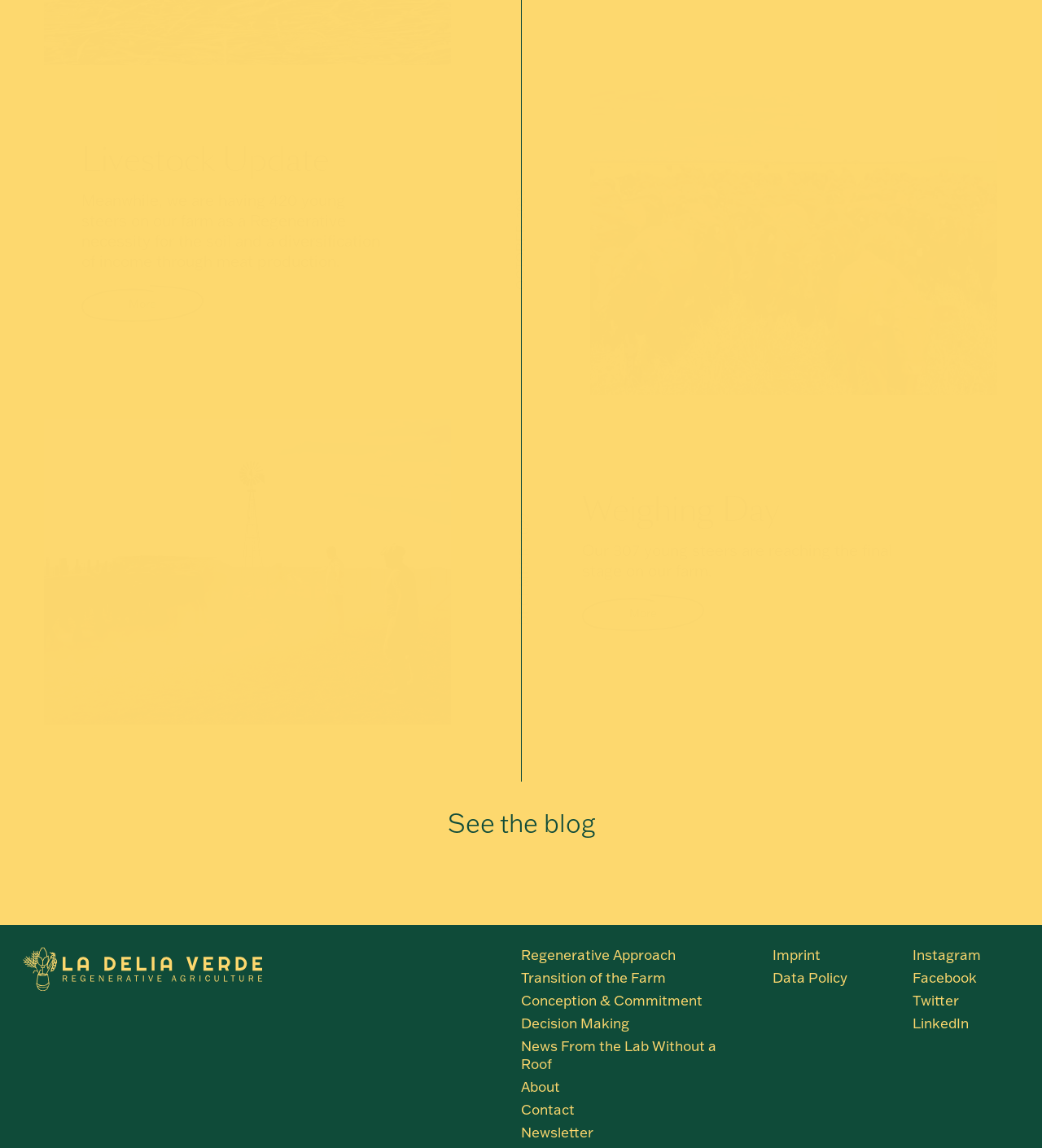Using the element description: "parent_node: DECEMBER 2022 title="Weighing Day"", determine the bounding box coordinates for the specified UI element. The coordinates should be four float numbers between 0 and 1, [left, top, right, bottom].

[0.042, 0.365, 0.433, 0.631]